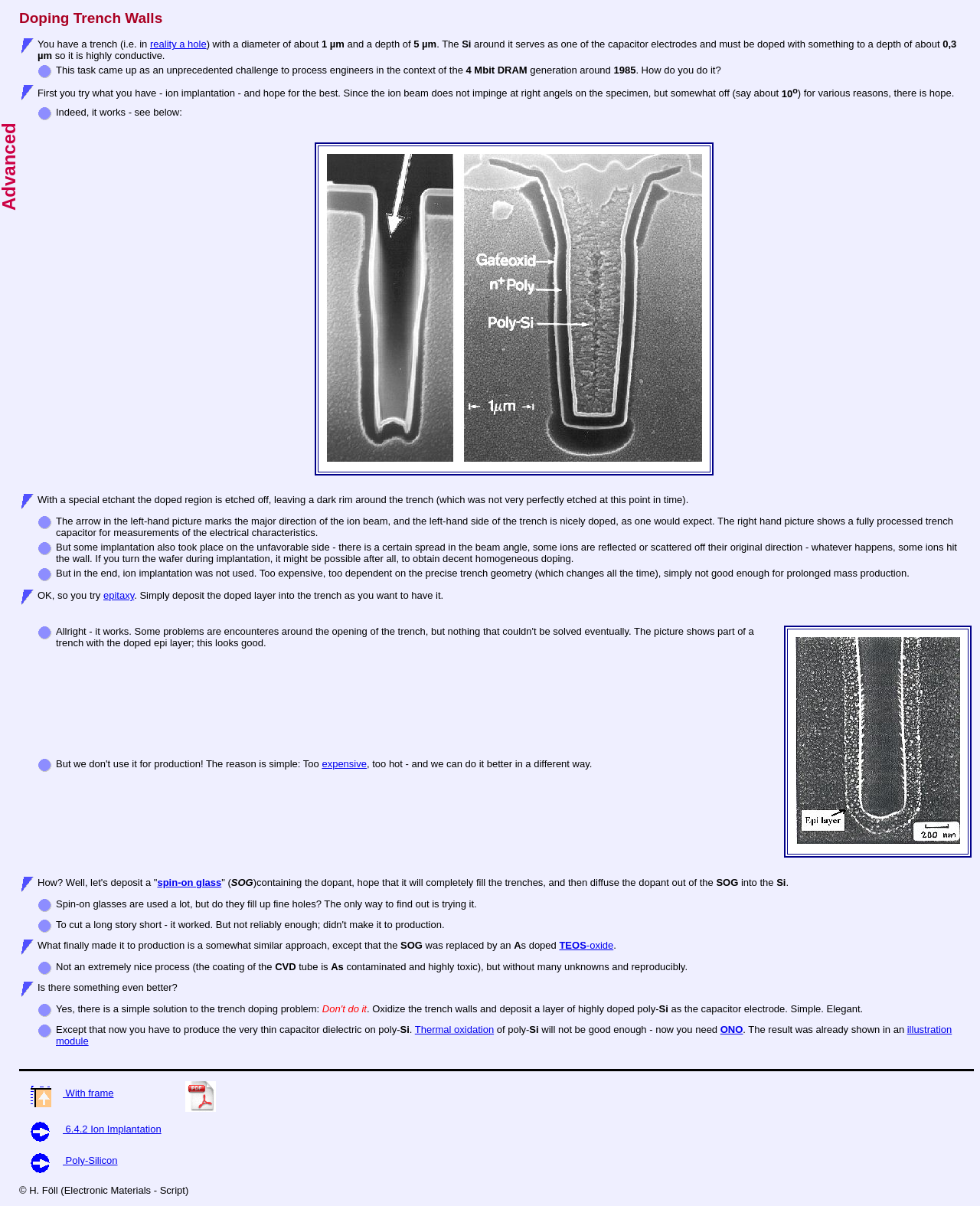Determine the bounding box coordinates of the section to be clicked to follow the instruction: "Check the image about trench doping with epi". The coordinates should be given as four float numbers between 0 and 1, formatted as [left, top, right, bottom].

[0.812, 0.529, 0.98, 0.7]